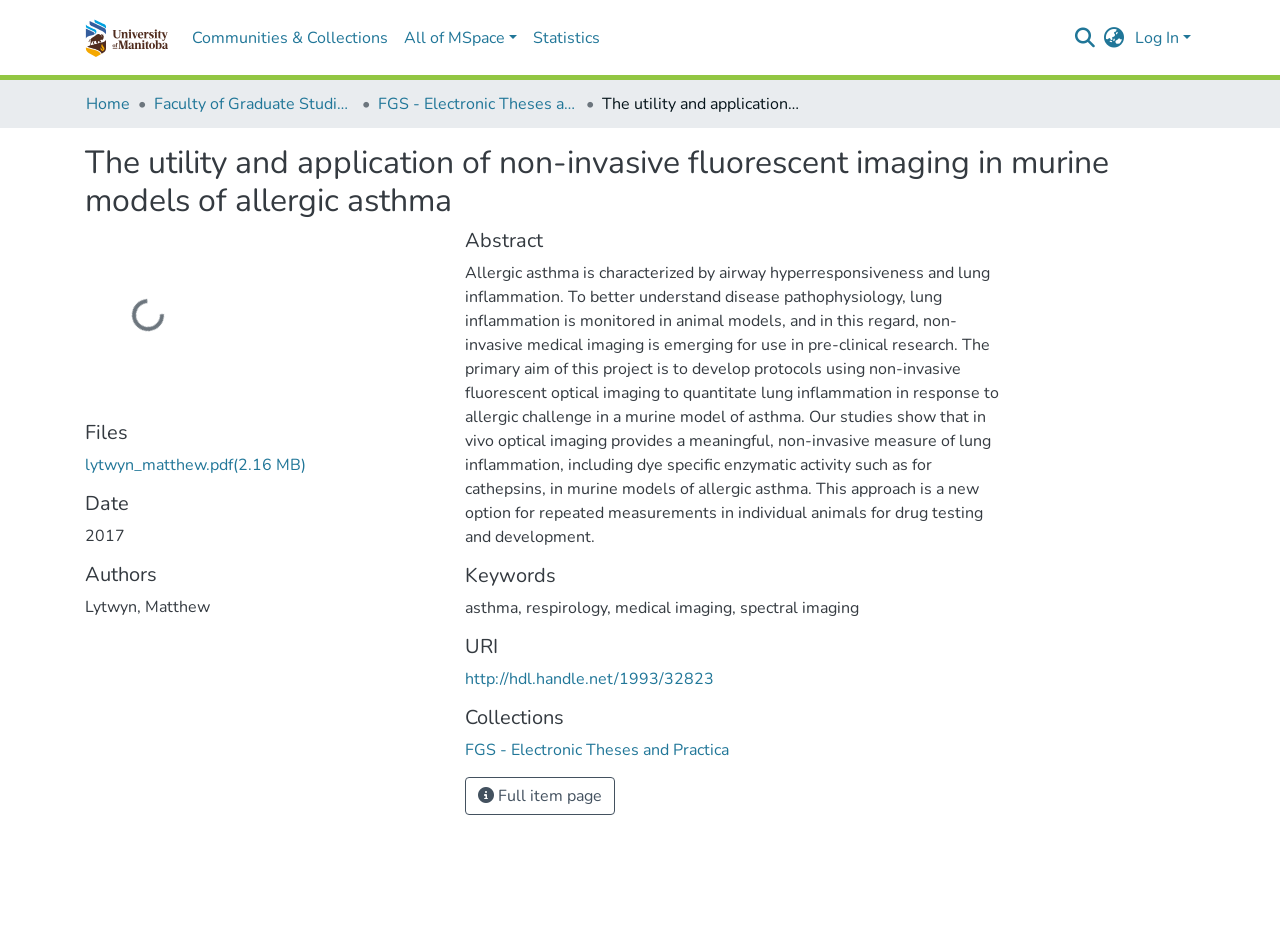Determine the coordinates of the bounding box for the clickable area needed to execute this instruction: "View the full item page".

[0.363, 0.825, 0.48, 0.865]